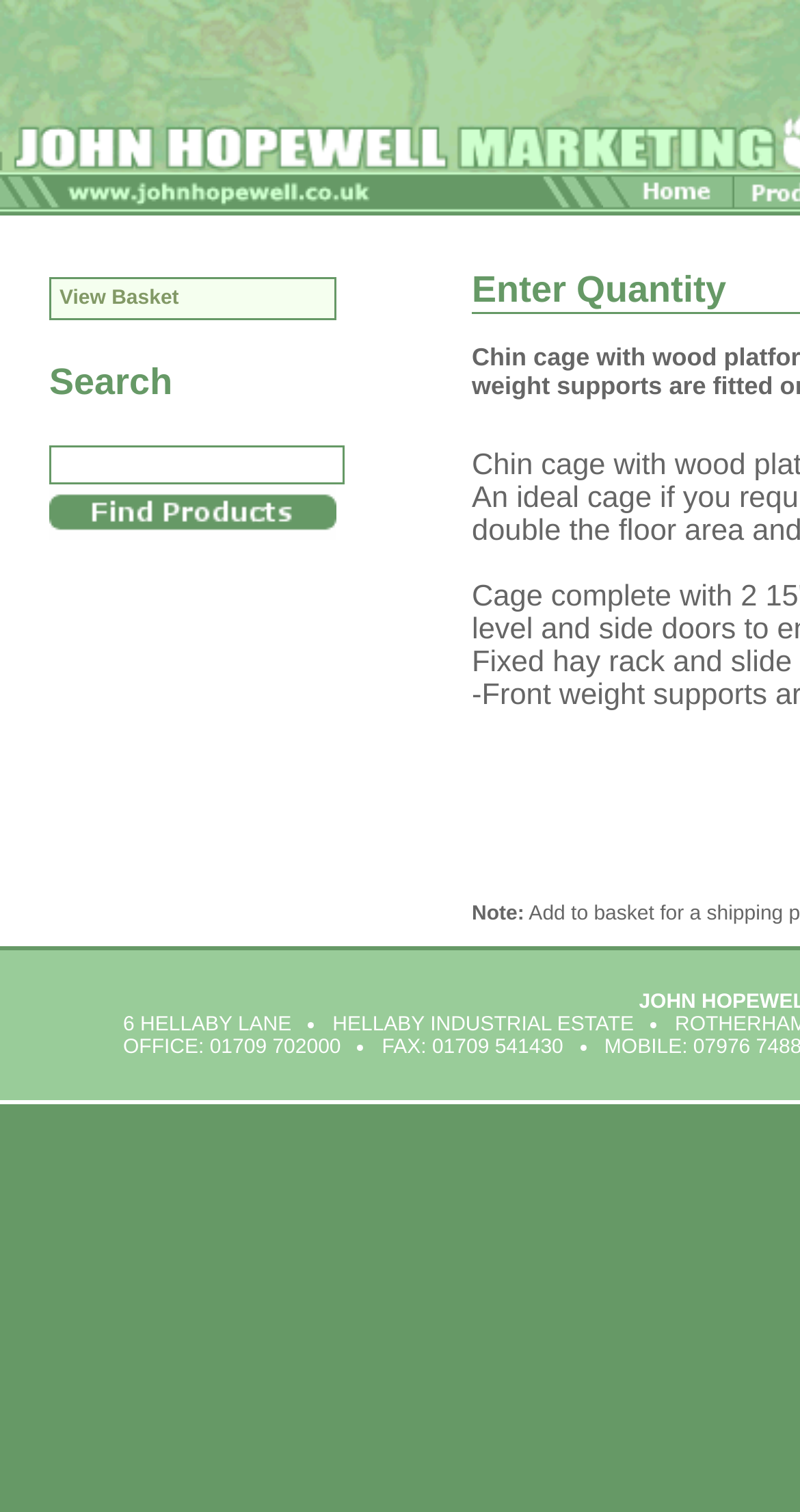Answer the question with a brief word or phrase:
What is the fax number?

01709 541430